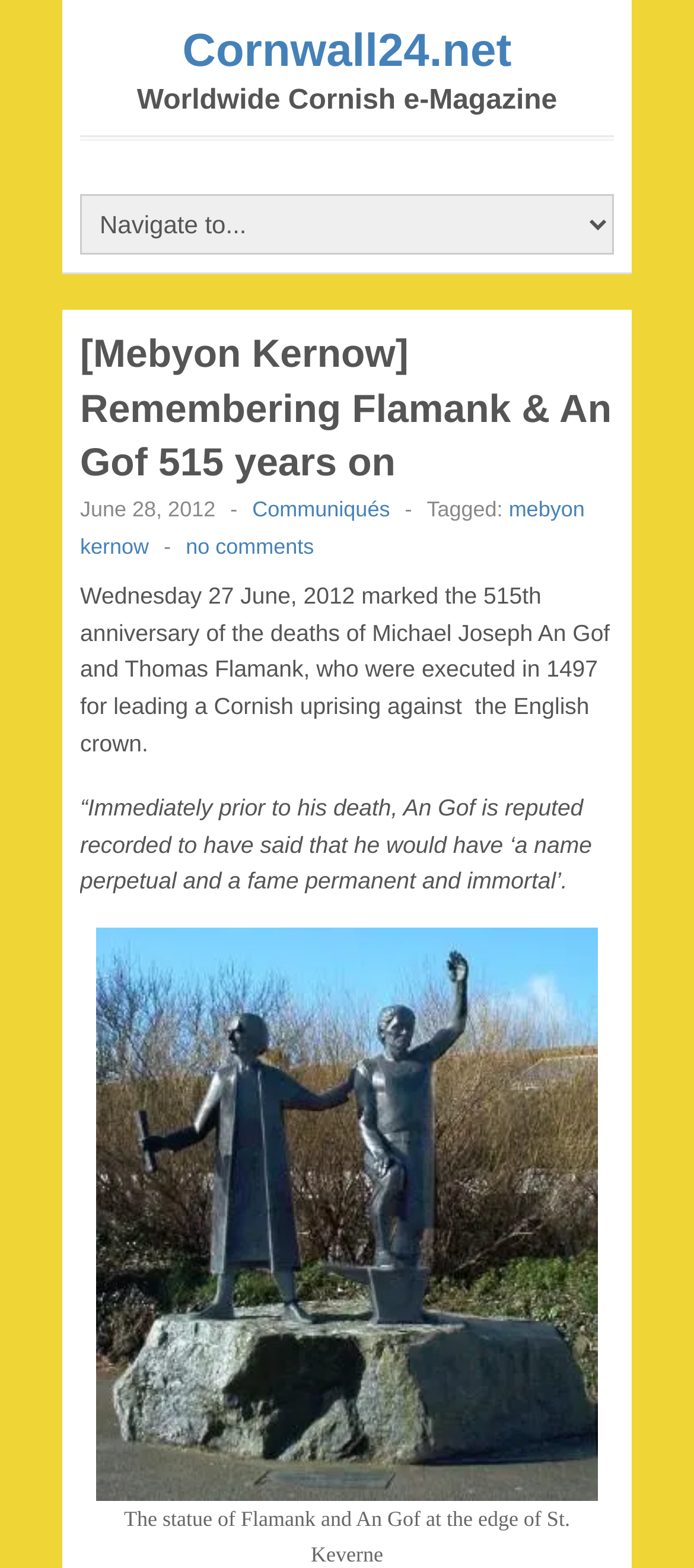Please answer the following question using a single word or phrase: 
What is the category of the article?

Communiqués